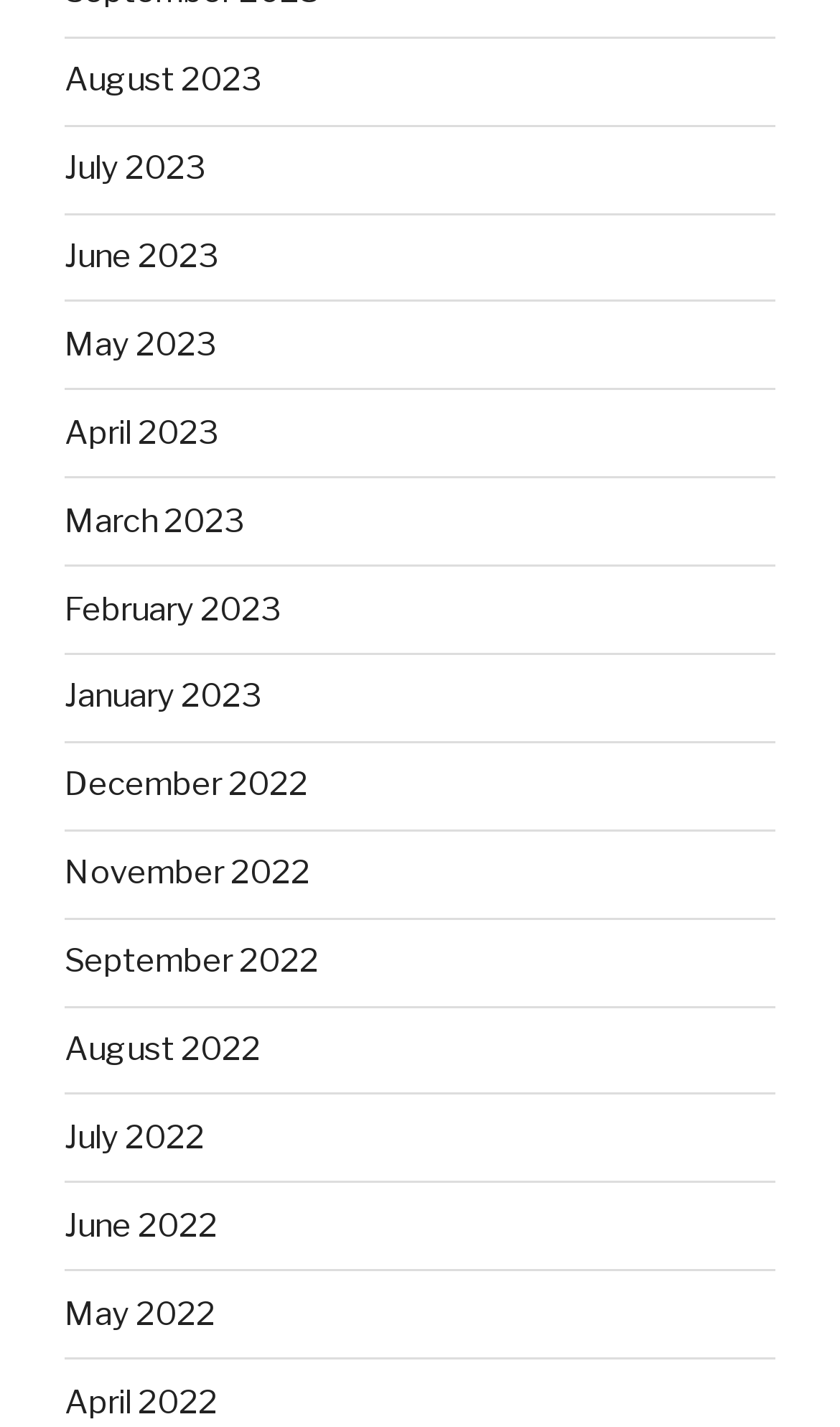Determine the bounding box coordinates of the element that should be clicked to execute the following command: "access May 2022".

[0.077, 0.907, 0.256, 0.934]